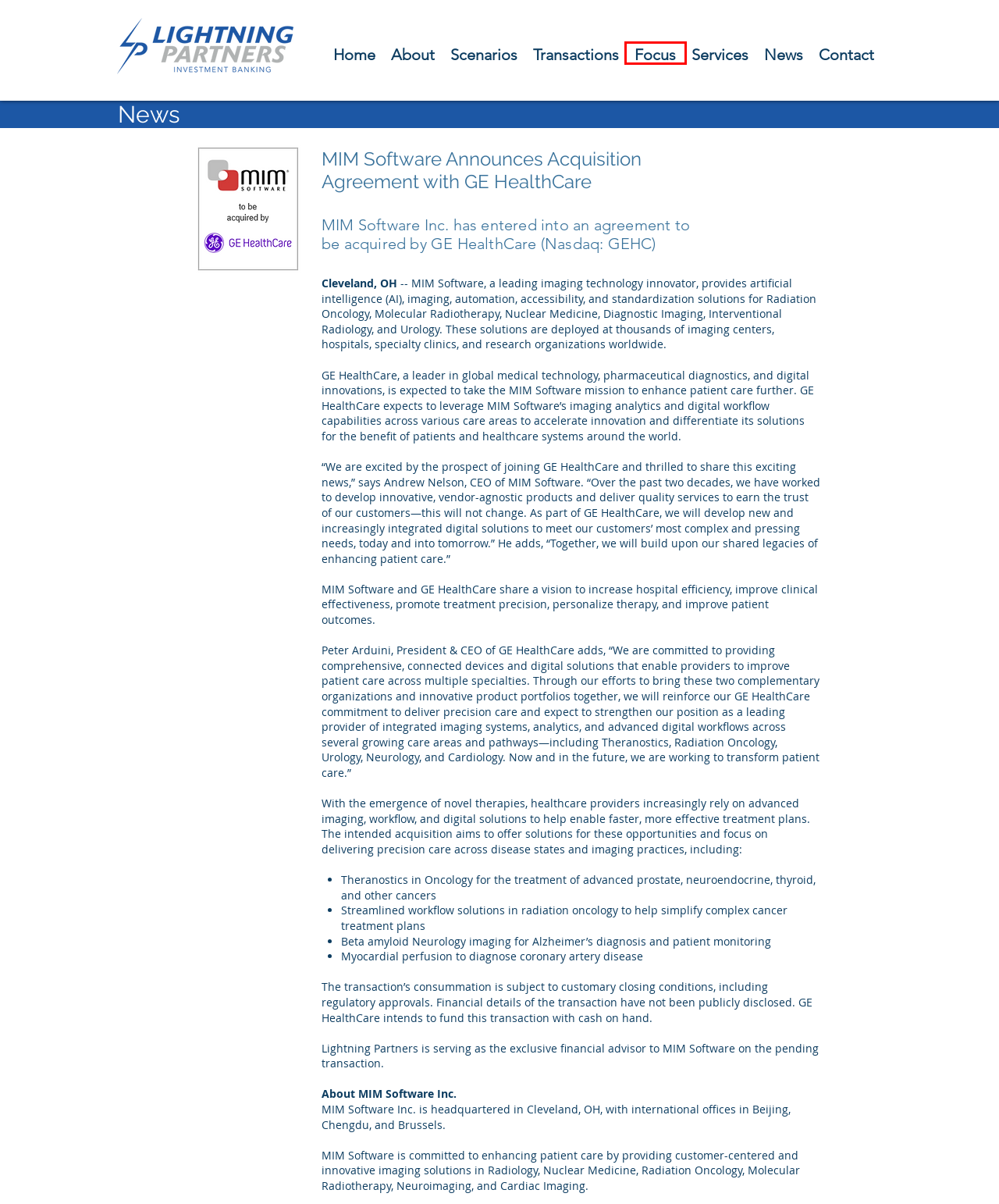You have a screenshot showing a webpage with a red bounding box highlighting an element. Choose the webpage description that best fits the new webpage after clicking the highlighted element. The descriptions are:
A. Focus | Lightning Partners
B. Contact | Lightning Partners
C. About | Lightning Partners
D. Transactions | Lightning Partners
E. Home | Lightning Partners
F. News | Lightning Partners
G. Services | Lightning Partners
H. Scenarios | Lightning Partners

A